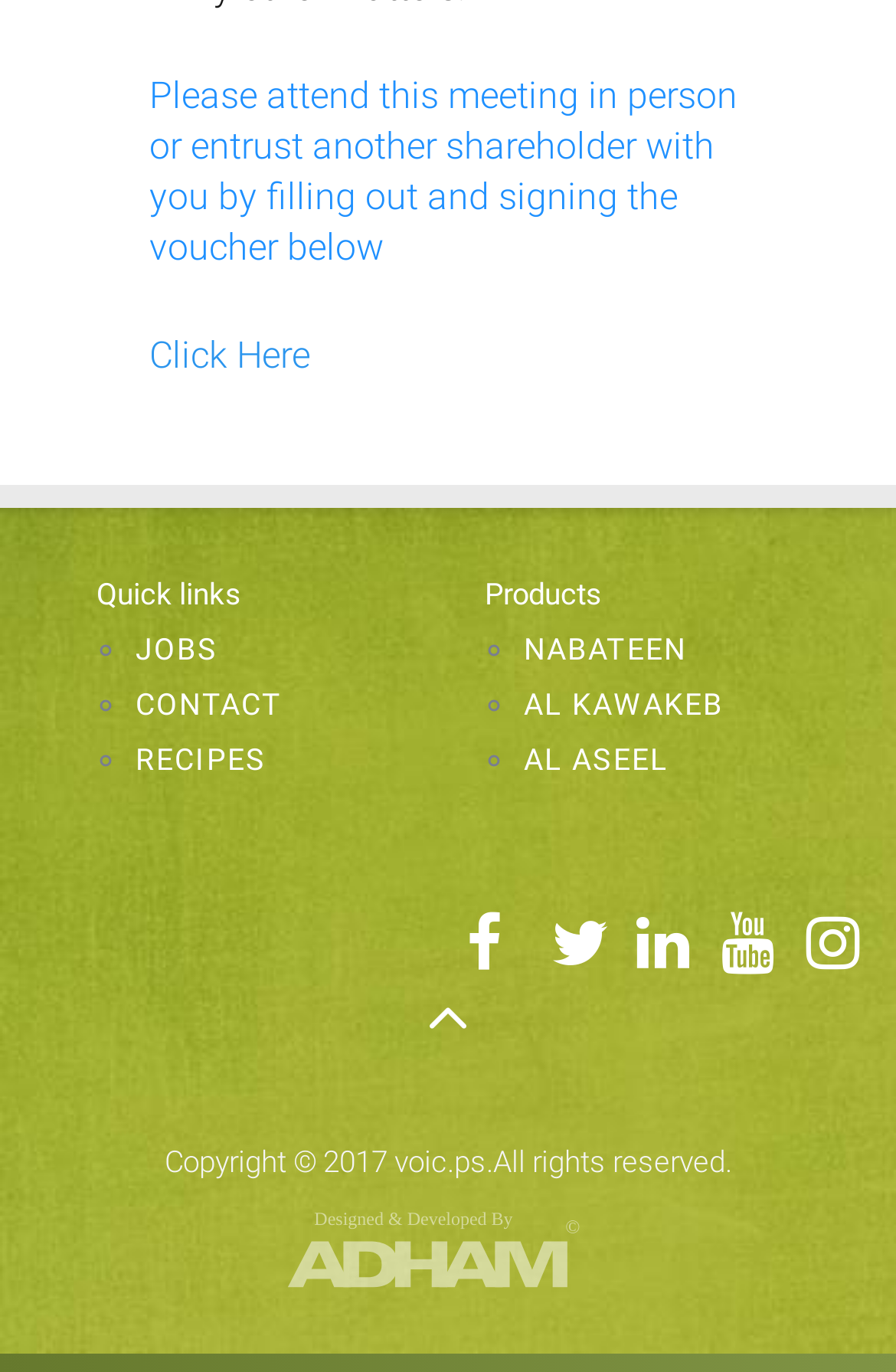Respond to the following question with a brief word or phrase:
How many social media links are available?

5